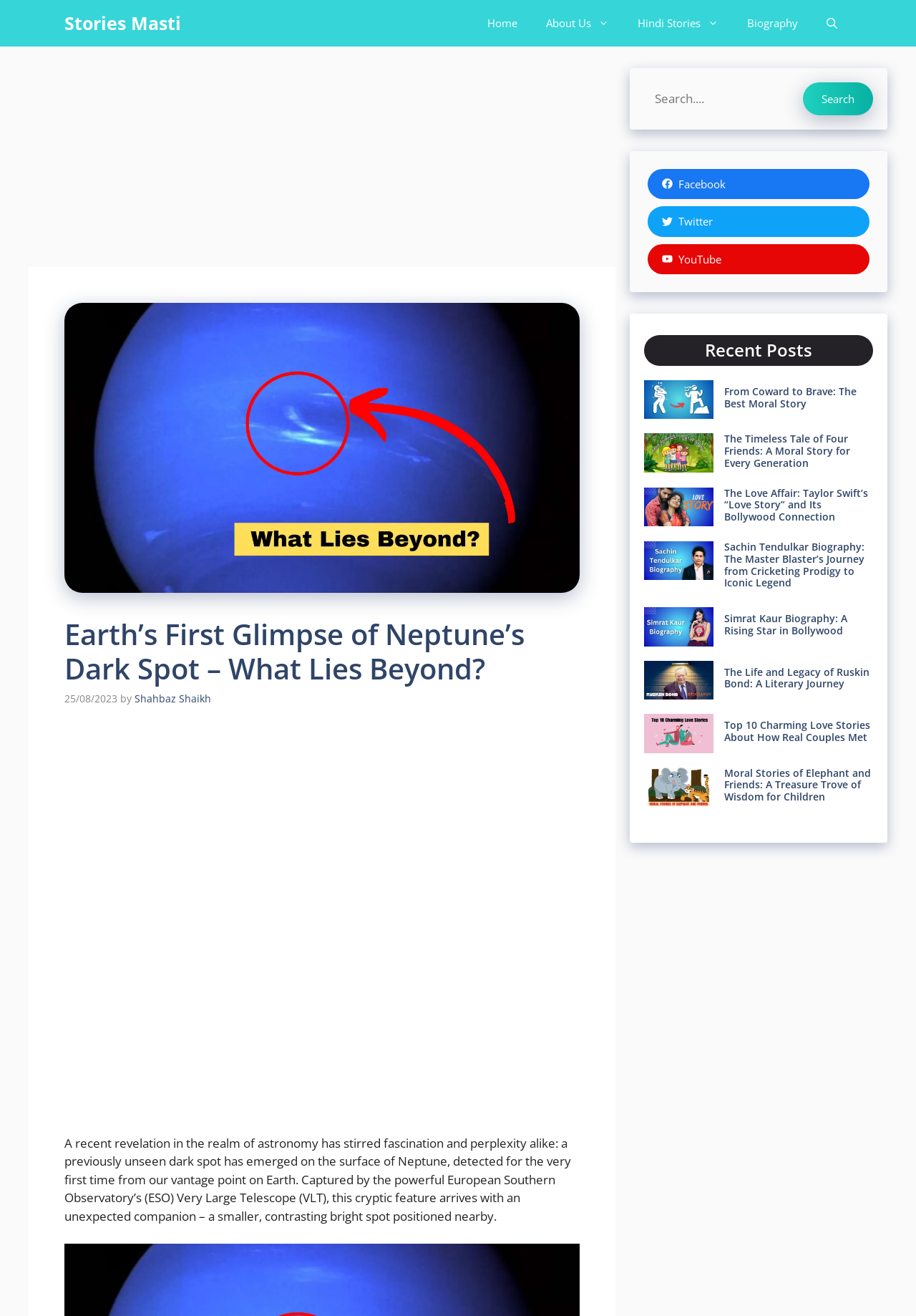What is the name of the telescope used to capture the image of Neptune's dark spot?
Provide a detailed answer to the question, using the image to inform your response.

The name of the telescope used to capture the image of Neptune's dark spot is the Very Large Telescope (VLT), which is mentioned in the article 'Earth's First Glimpse of Neptune's Dark Spot - What Lies Beyond?' on the webpage.